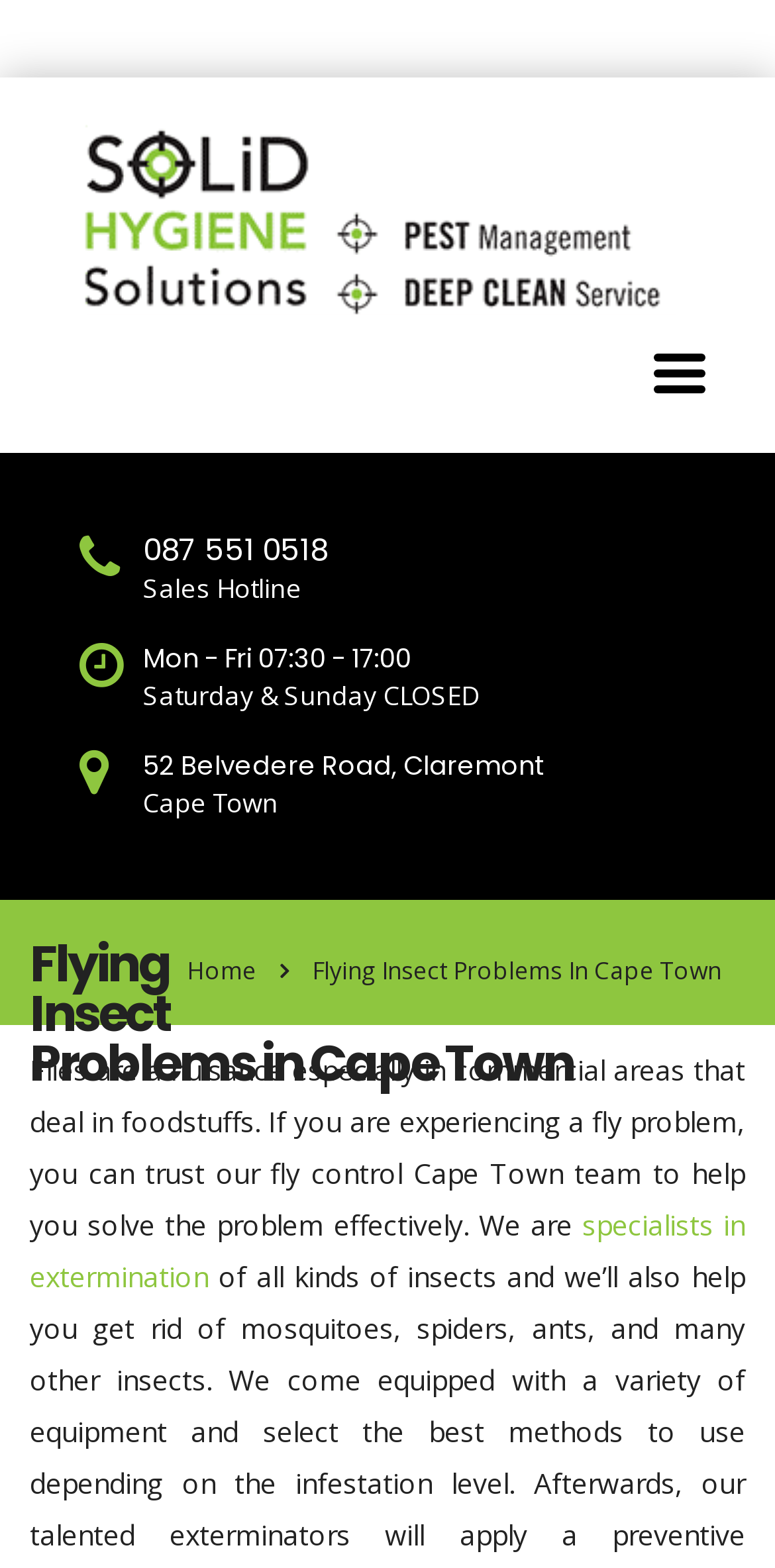What is the main problem that the fly control service solves?
Answer briefly with a single word or phrase based on the image.

fly problem